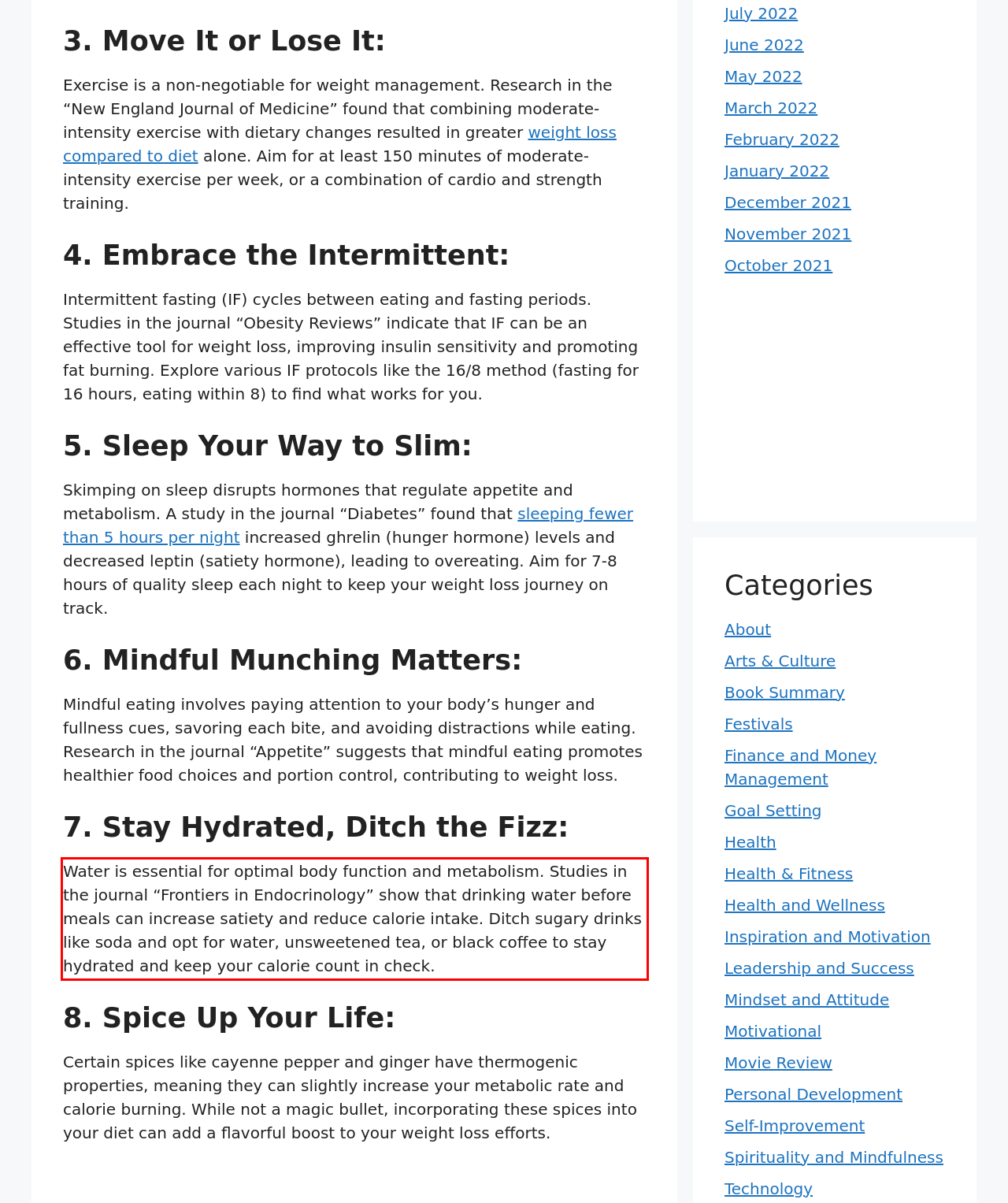Please identify and extract the text from the UI element that is surrounded by a red bounding box in the provided webpage screenshot.

Water is essential for optimal body function and metabolism. Studies in the journal “Frontiers in Endocrinology” show that drinking water before meals can increase satiety and reduce calorie intake. Ditch sugary drinks like soda and opt for water, unsweetened tea, or black coffee to stay hydrated and keep your calorie count in check.